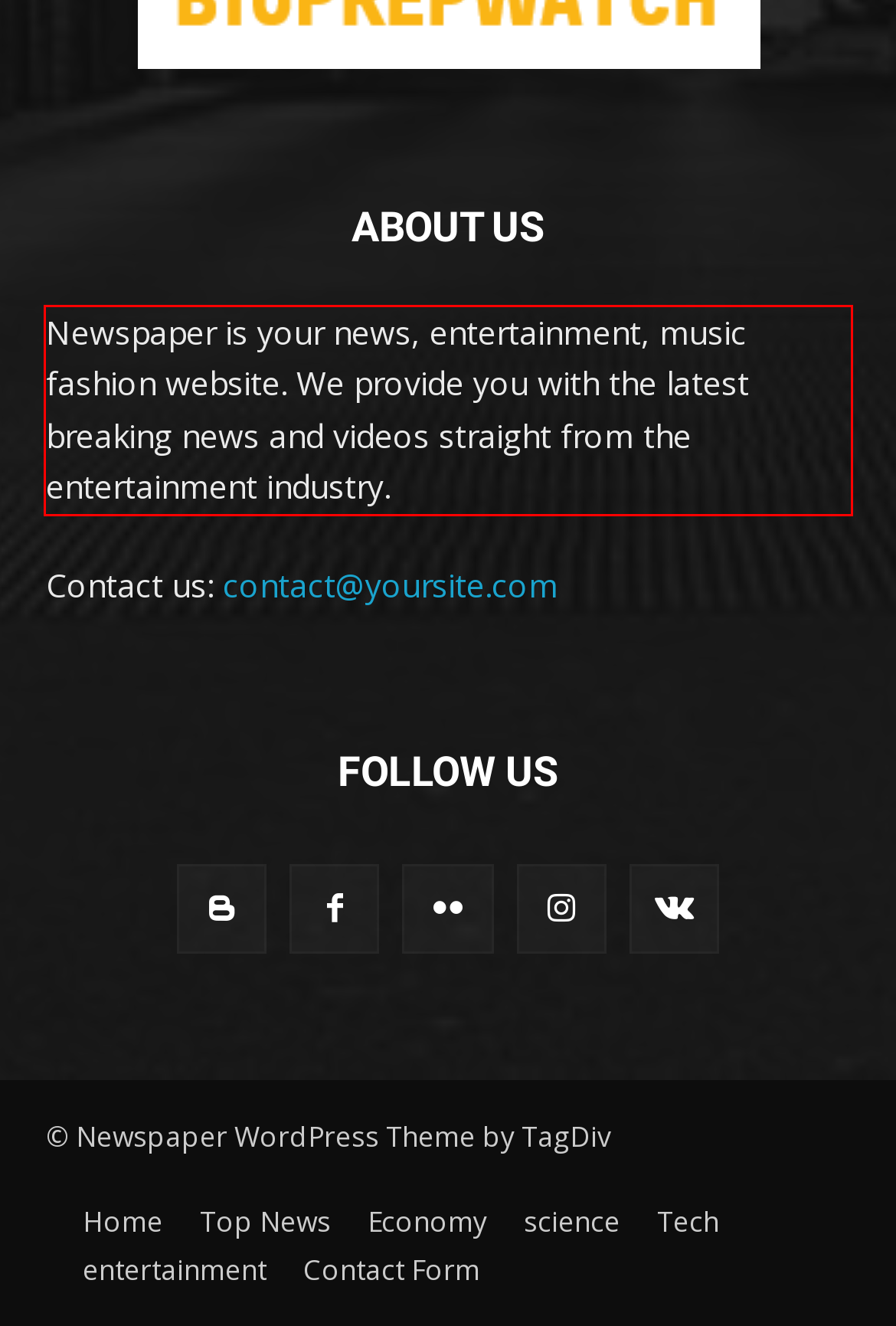You have a screenshot of a webpage where a UI element is enclosed in a red rectangle. Perform OCR to capture the text inside this red rectangle.

Newspaper is your news, entertainment, music fashion website. We provide you with the latest breaking news and videos straight from the entertainment industry.